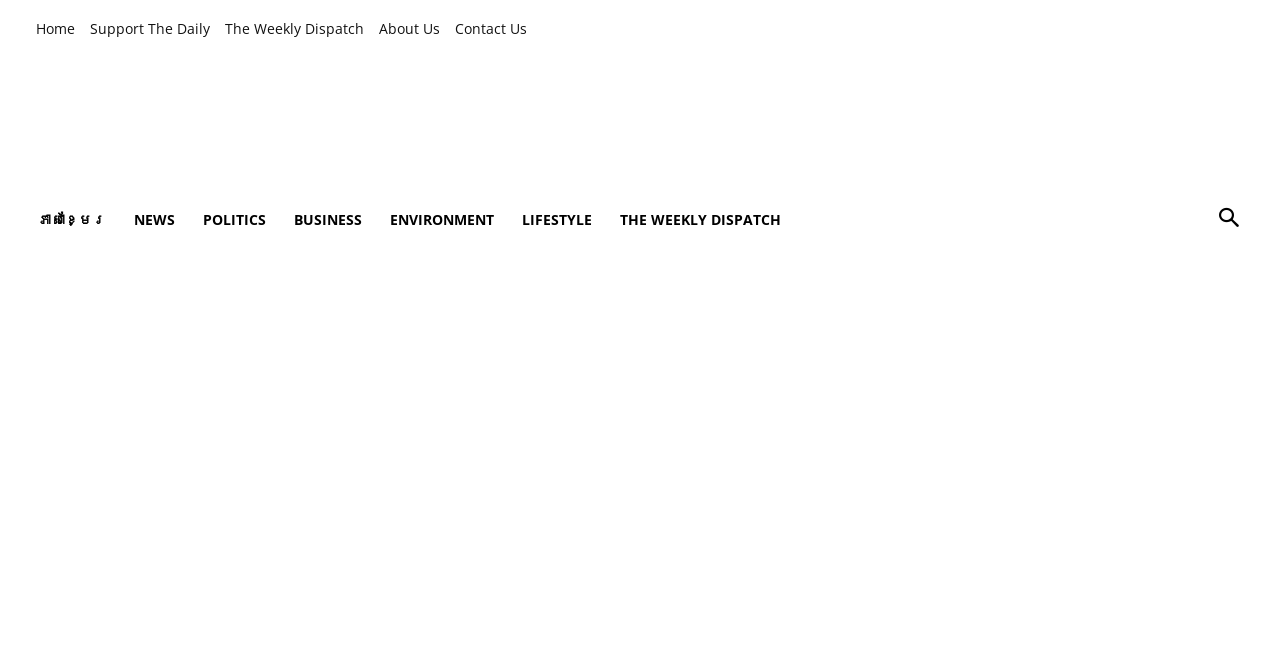Locate the bounding box coordinates of the clickable region necessary to complete the following instruction: "go to home page". Provide the coordinates in the format of four float numbers between 0 and 1, i.e., [left, top, right, bottom].

[0.028, 0.021, 0.059, 0.065]